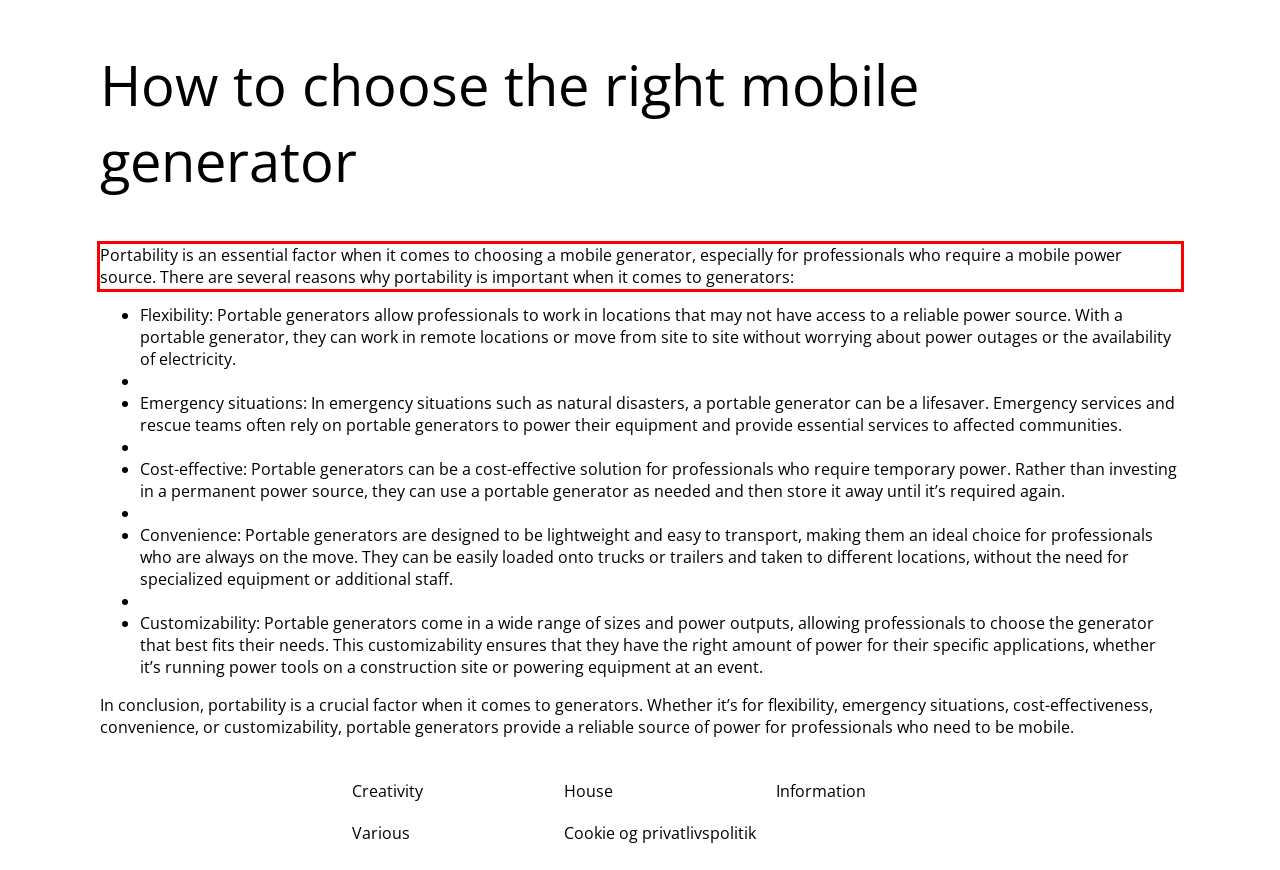Identify and extract the text within the red rectangle in the screenshot of the webpage.

Portability is an essential factor when it comes to choosing a mobile generator, especially for professionals who require a mobile power source. There are several reasons why portability is important when it comes to generators: